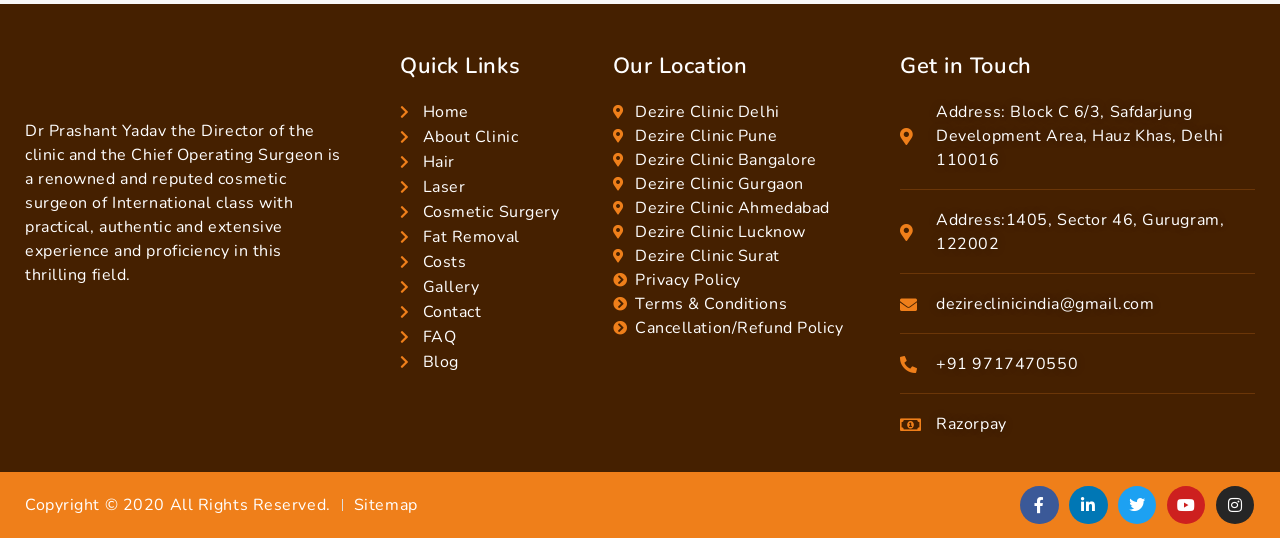What is the purpose of the 'Quick Links' section?
Refer to the image and respond with a one-word or short-phrase answer.

To provide quick access to different pages